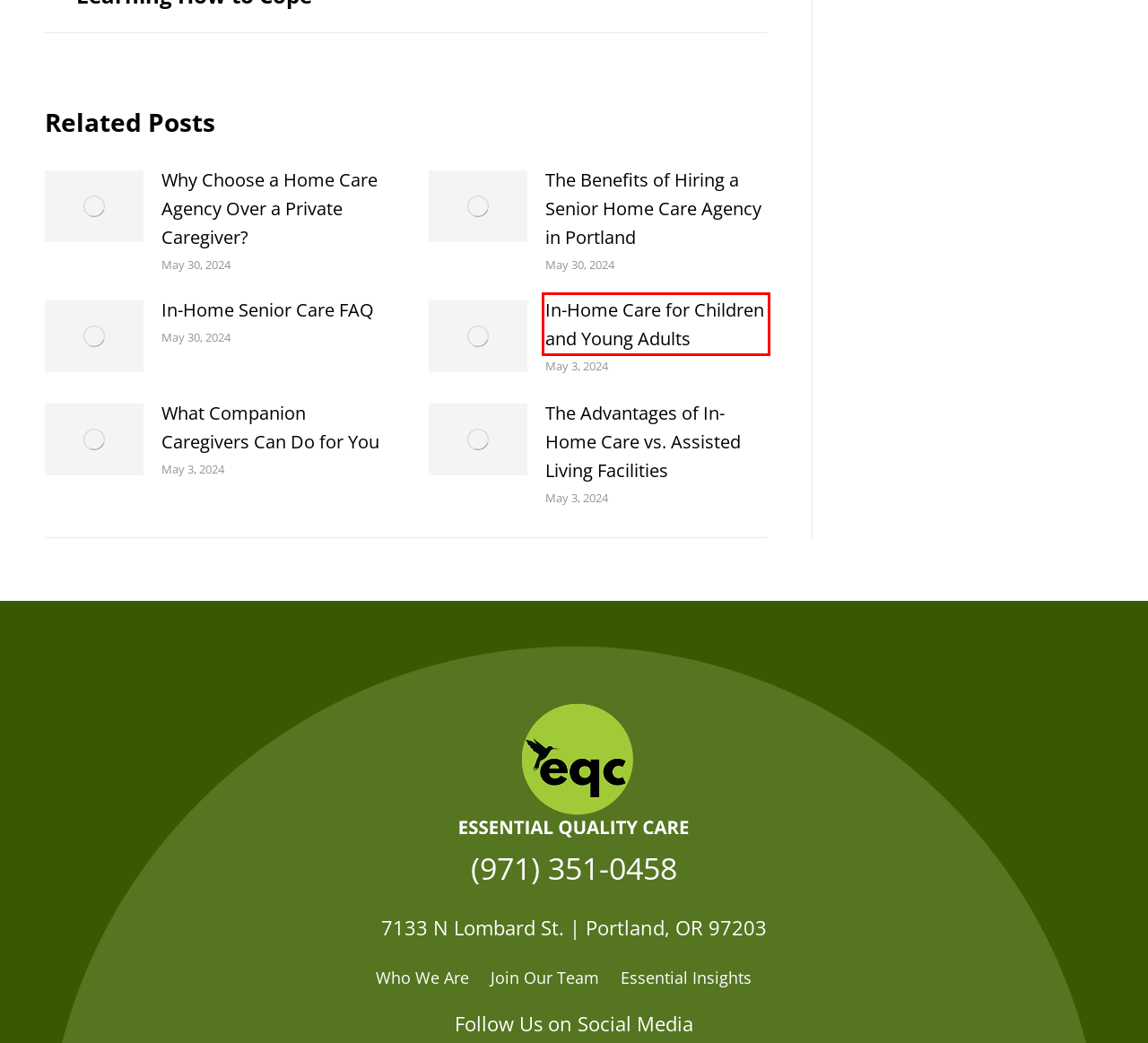After examining the screenshot of a webpage with a red bounding box, choose the most accurate webpage description that corresponds to the new page after clicking the element inside the red box. Here are the candidates:
A. In-Home Care Services in Portland | EQC Home Care
B. Home Care - Essential Quality Care
C. Understanding In-Home Care Basics | EQC | Portland, OR
D. Who We Are | Essential Quality Care
E. Essential Insights | Essential Quality Care
F. Join Our Team | Essential Quality Care
G. In-Home Care for Children & Young Adults | EQC, Portland
H. Companion Care Portland | Enhance Senior Living with EQC

G